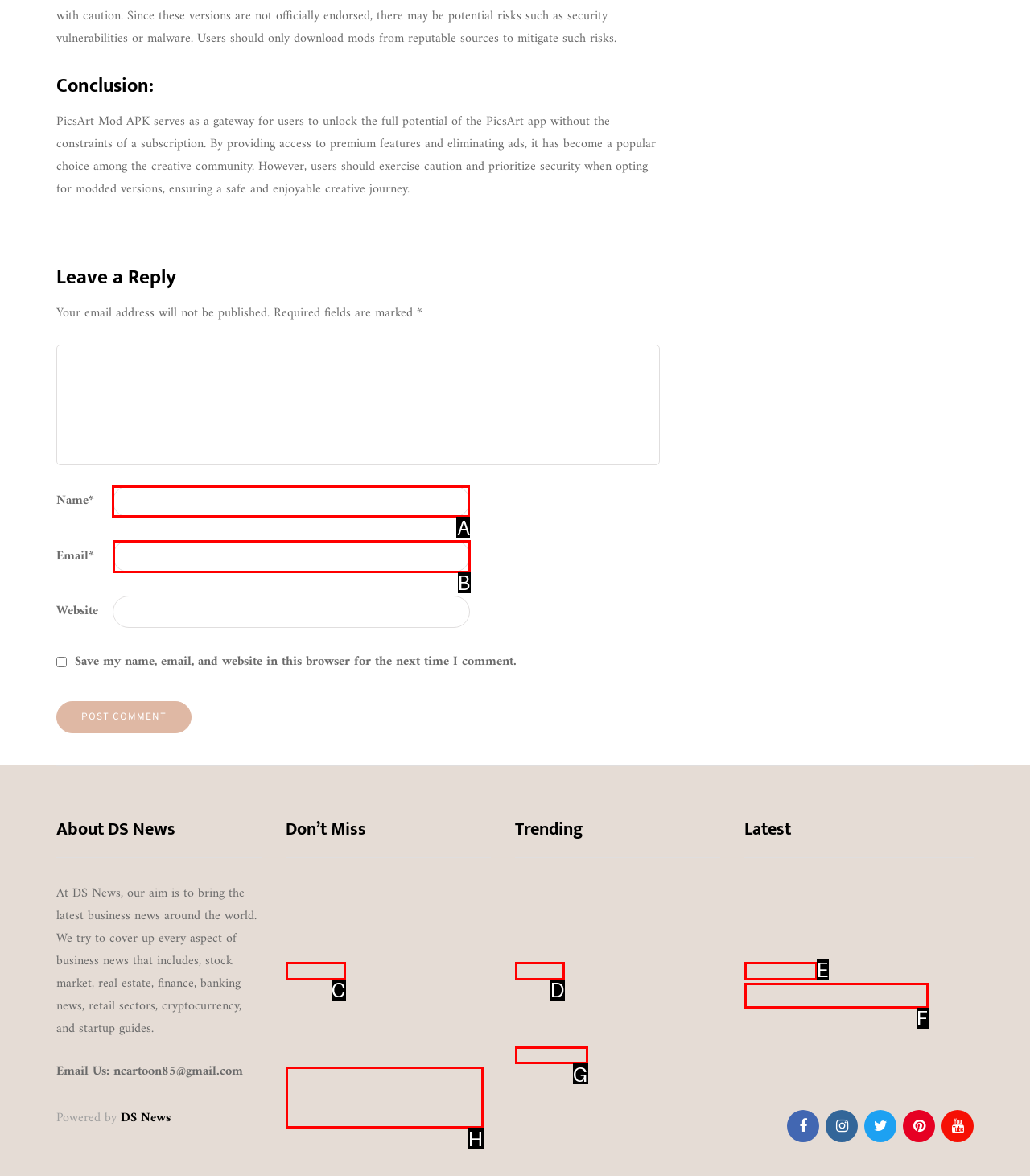Determine the letter of the UI element that will complete the task: Enter your name
Reply with the corresponding letter.

A